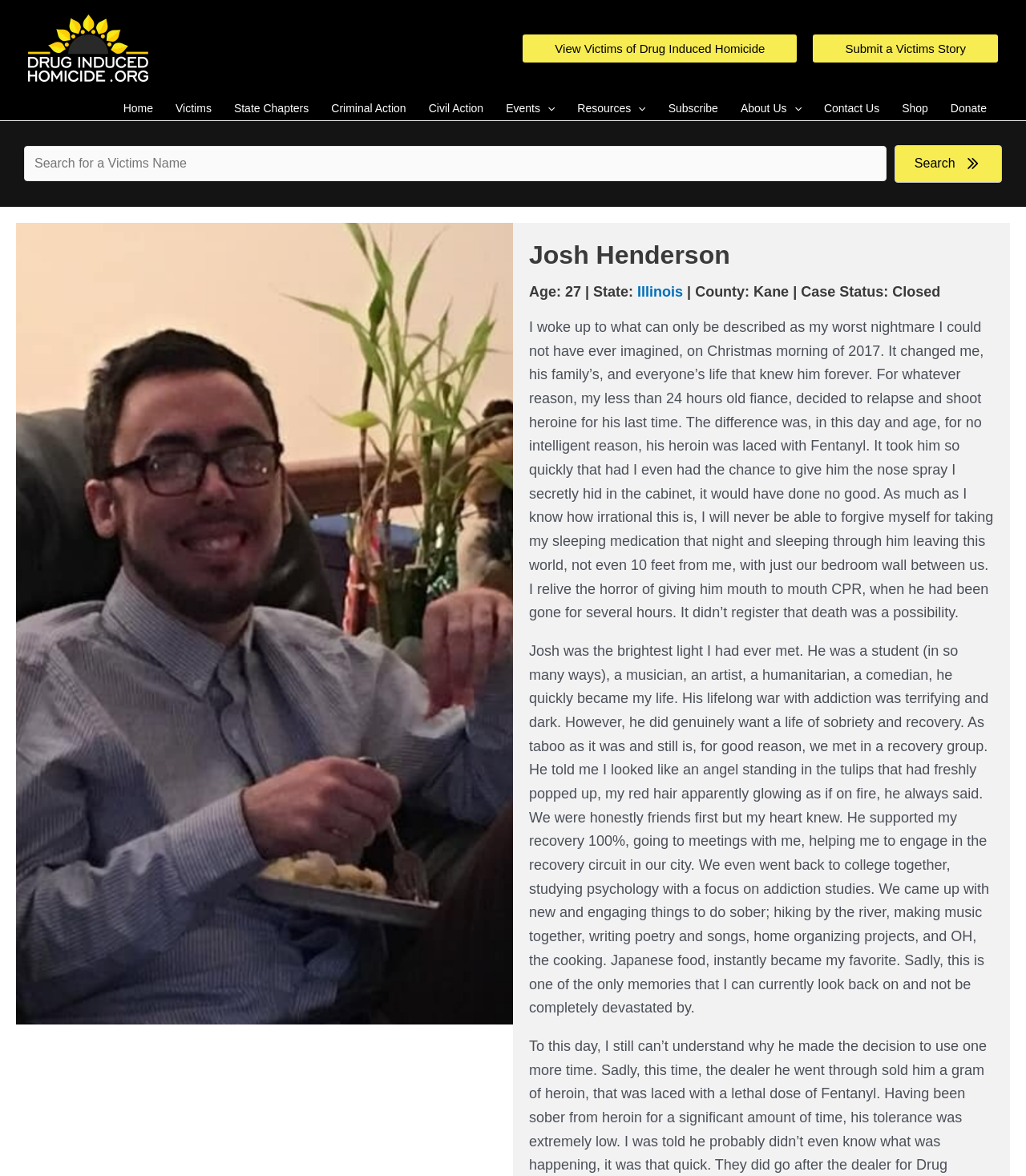Please give a concise answer to this question using a single word or phrase: 
What is the name of the person described on this webpage?

Josh Henderson